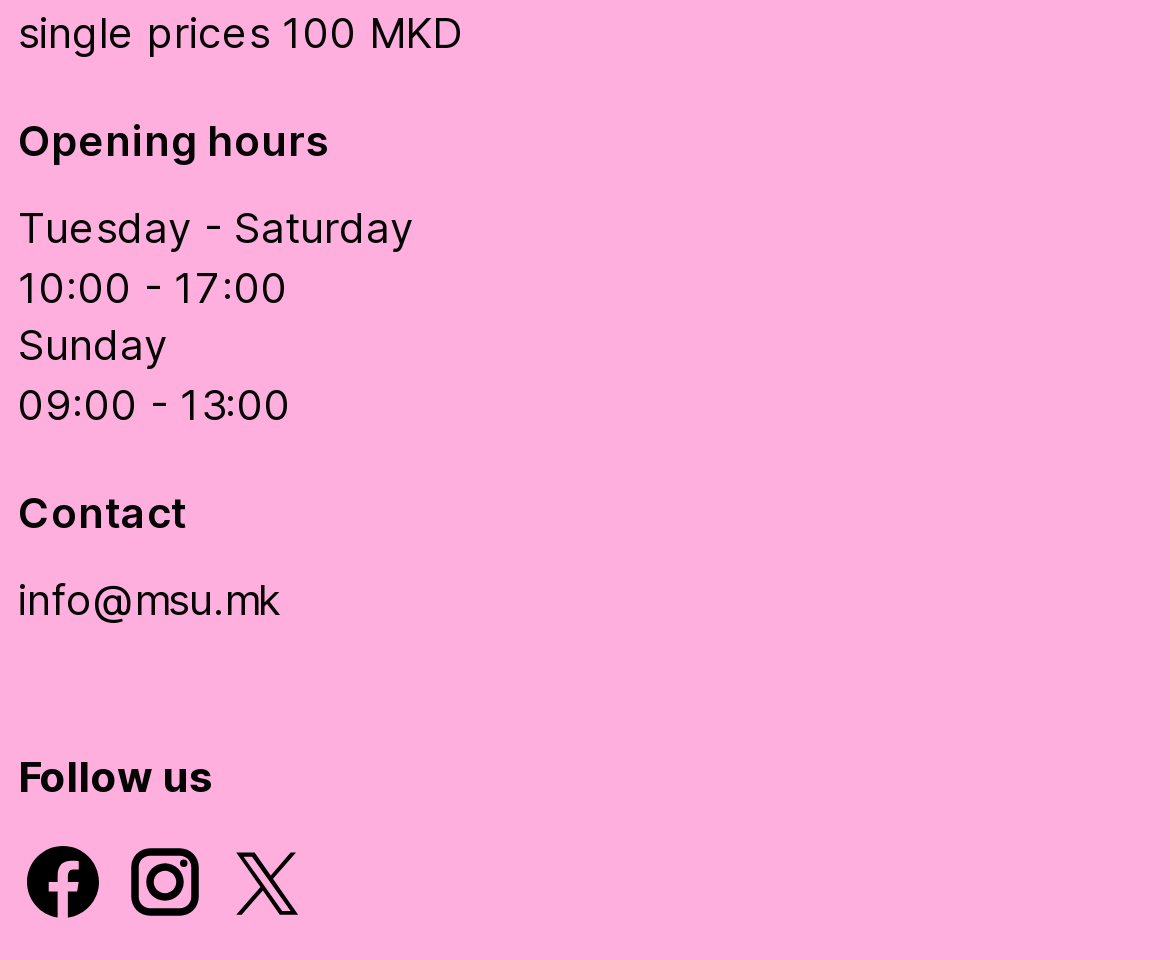Give a concise answer of one word or phrase to the question: 
What are the opening hours on Sunday?

09:00 - 13:00